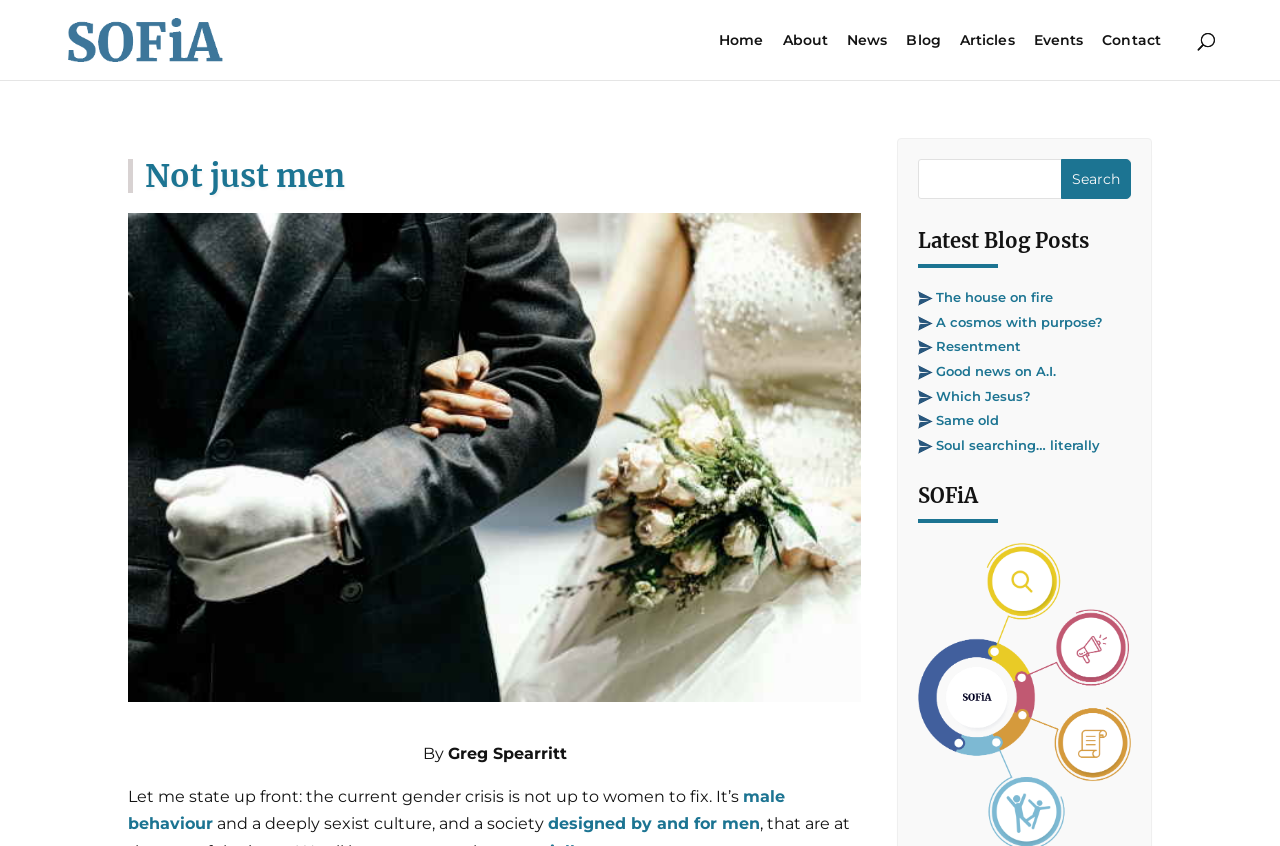Provide a comprehensive description of the webpage.

This webpage appears to be a blog or article page from the website "SoFiA - Sea of Faith". At the top left, there is a logo image with the text "SoFiA - Sea of Faith" next to it, which is also a link. Below the logo, there is a navigation menu with links to "Home", "About", "News", "Blog", "Articles", "Events", and "Contact".

On the right side of the page, there is a search bar with a search button. Below the search bar, there is a heading that reads "Latest Blog Posts". Under this heading, there are six links to different blog posts, including "The house on fire", "A cosmos with purpose?", and "Soul searching… literally".

The main content of the page is an article titled "Not just men" with an image above the title. The article is written by Greg Spearritt and begins with the sentence "Let me state up front: the current gender crisis is not up to women to fix. It’s male behaviour and a deeply sexist culture…". The article contains links to specific phrases, such as "male behaviour" and "designed by and for men".

At the bottom of the page, there is a heading that reads "SOFiA" with no additional content below it.